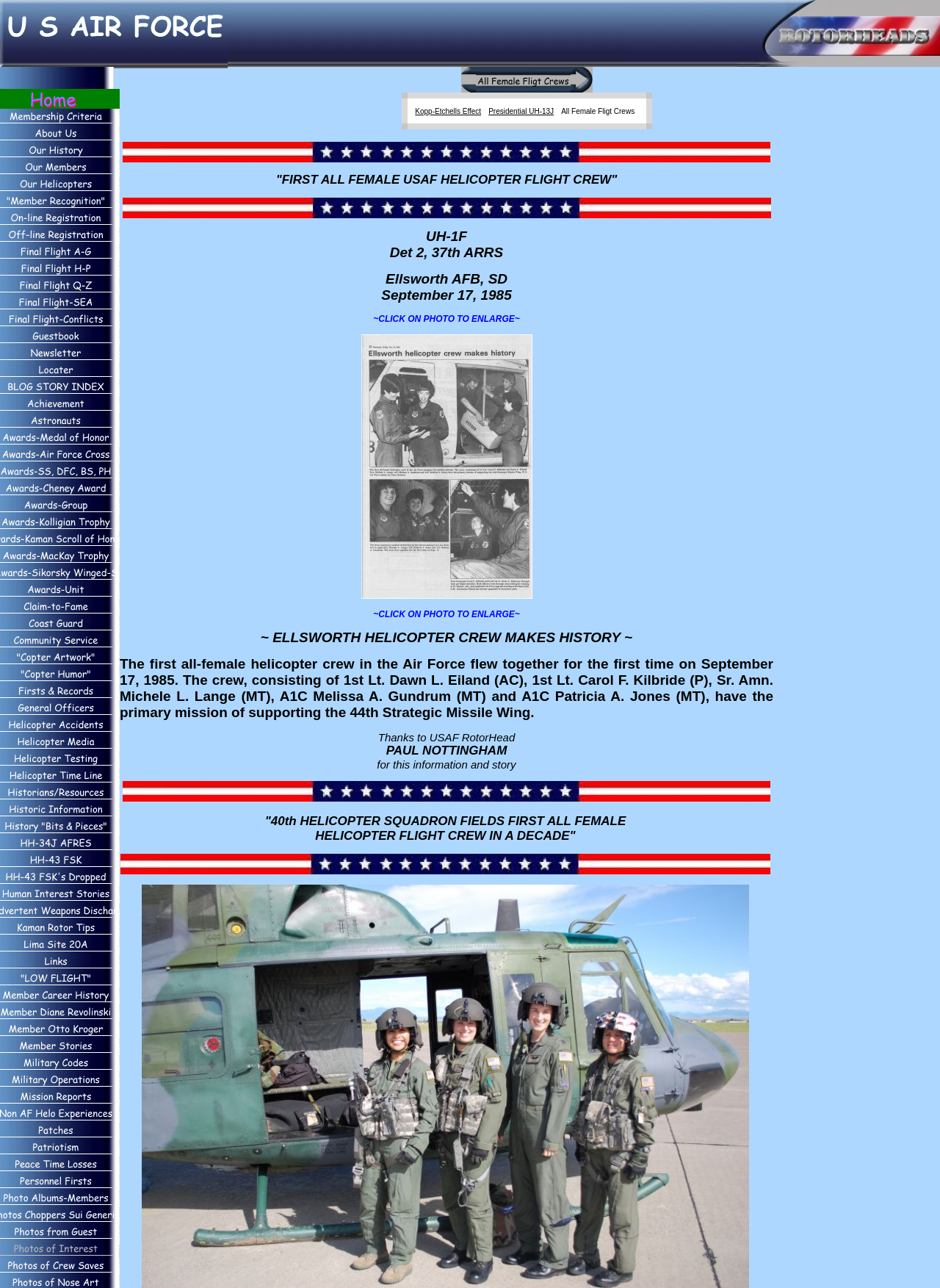Please pinpoint the bounding box coordinates for the region I should click to adhere to this instruction: "Explore 'Helicopter Accidents' page".

[0.0, 0.557, 0.121, 0.57]